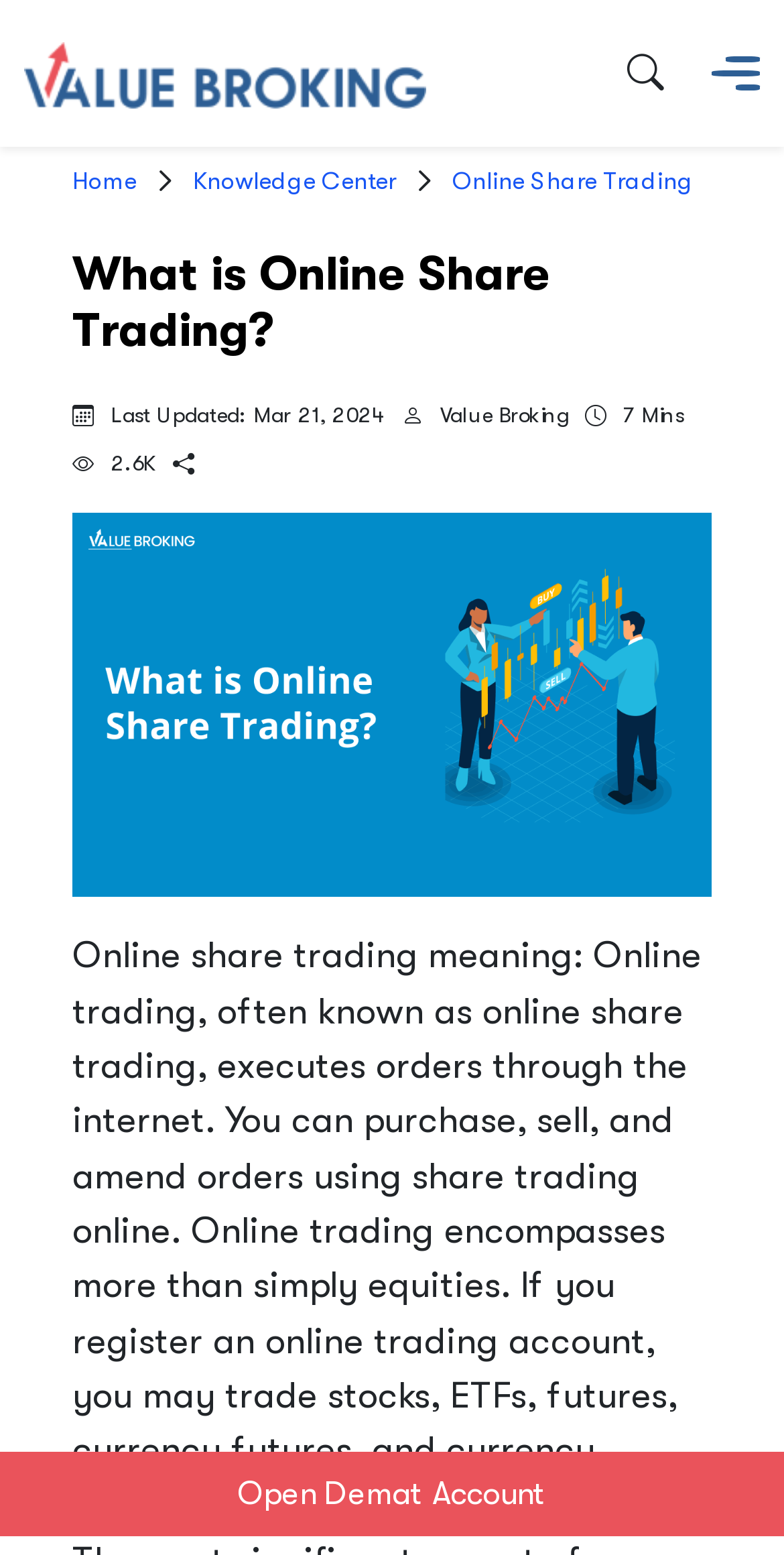How long does it take to read the content?
Kindly answer the question with as much detail as you can.

The time it takes to read the content is indicated by the text '7 Mins' which is likely an estimate of the time required to read the article or content on the page.